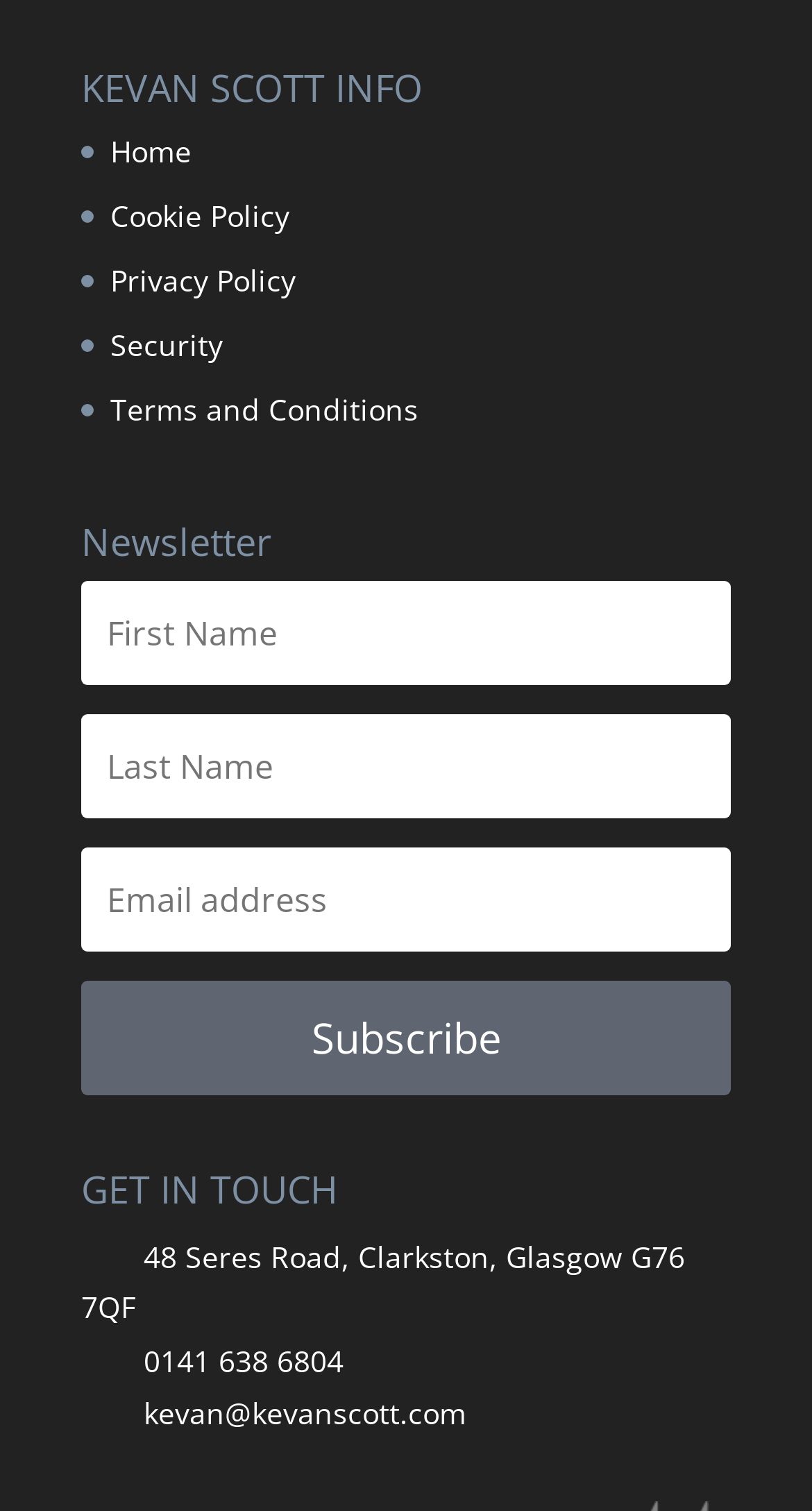Please specify the bounding box coordinates of the clickable section necessary to execute the following command: "Subscribe to the newsletter".

[0.1, 0.649, 0.9, 0.725]